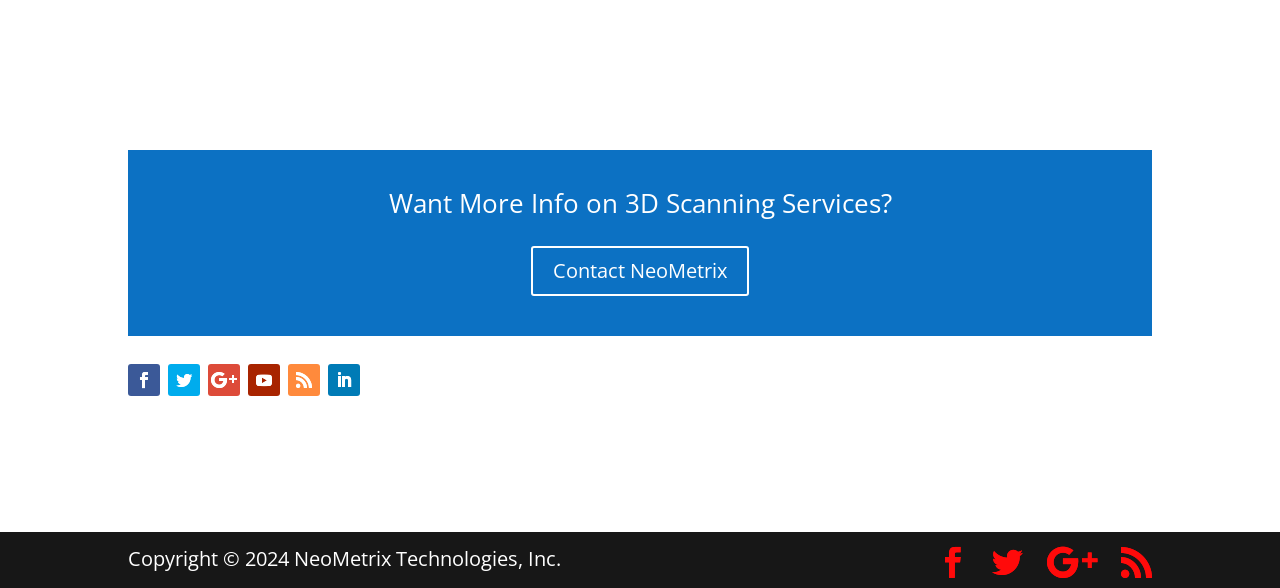Determine the bounding box coordinates for the clickable element required to fulfill the instruction: "Switch to English". Provide the coordinates as four float numbers between 0 and 1, i.e., [left, top, right, bottom].

None